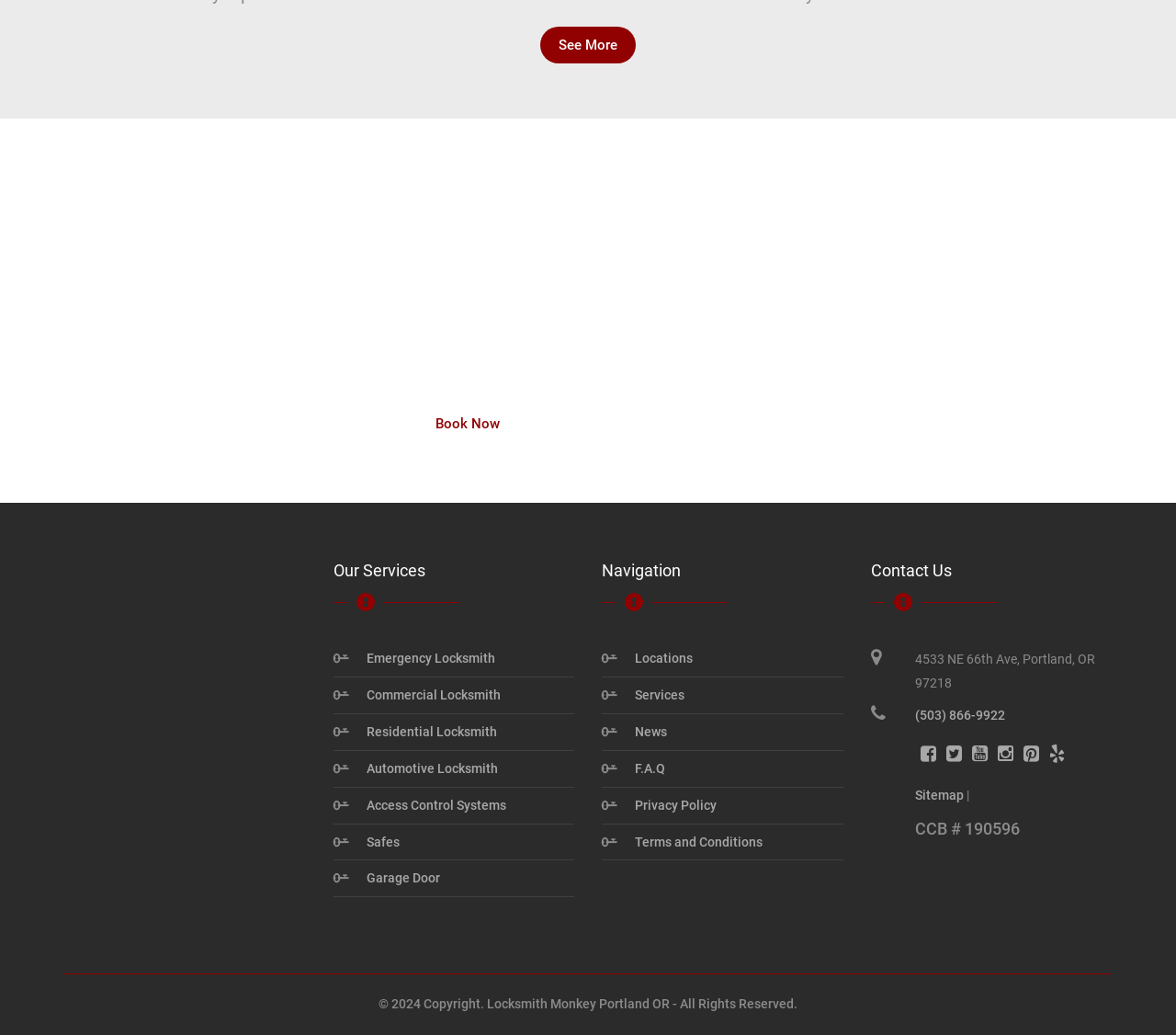What is the copyright year of Locksmith Monkey?
Using the image, provide a concise answer in one word or a short phrase.

2024